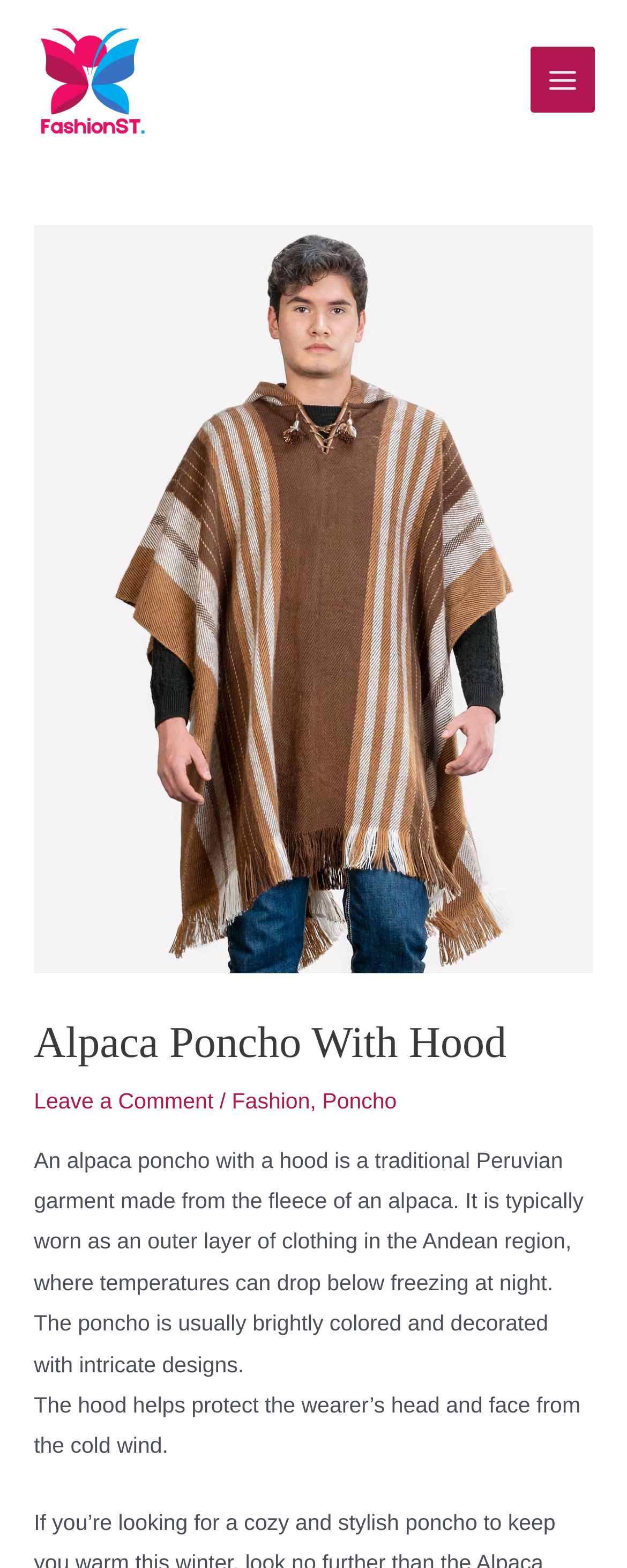Explain the features and main sections of the webpage comprehensively.

The webpage is about an Alpaca Poncho With Hood, a traditional Peruvian garment. At the top left corner, there is a logo of Fashion Style Trend, which is a clickable link. Next to the logo, there is a main menu button. 

Below the logo, there is a large header section that takes up most of the page. Within this section, there is a large image of an Alpaca Poncho With Hood, accompanied by a heading with the same title. Underneath the image, there are three links: "Leave a Comment", "Fashion", and "Poncho", separated by slashes. 

Below the links, there is a paragraph of text that describes the Alpaca Poncho With Hood, explaining its origins, typical usage, and characteristics. The text is followed by another sentence that highlights the functionality of the hood.